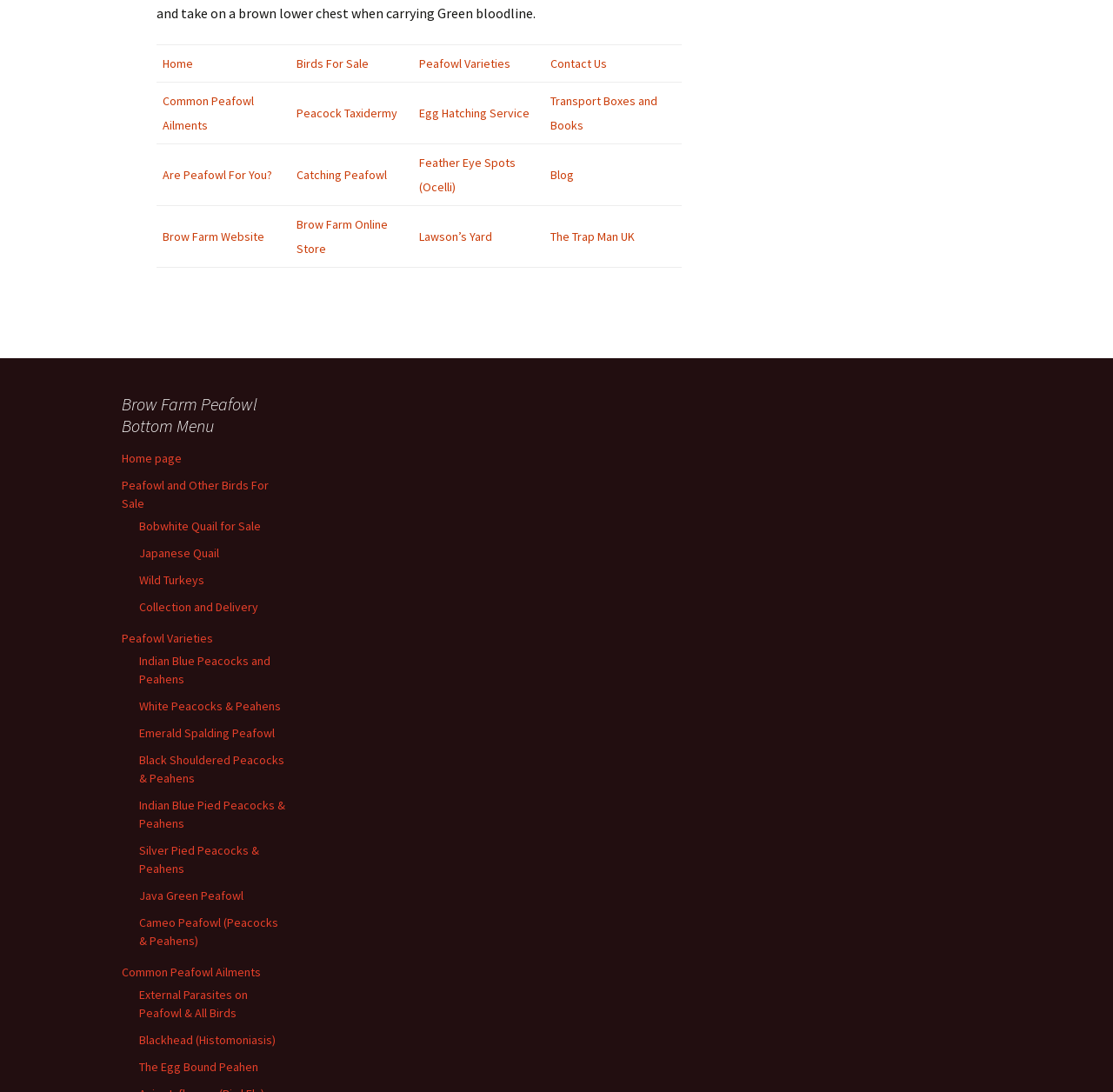Provide the bounding box coordinates of the section that needs to be clicked to accomplish the following instruction: "Click on Home."

[0.146, 0.051, 0.173, 0.066]